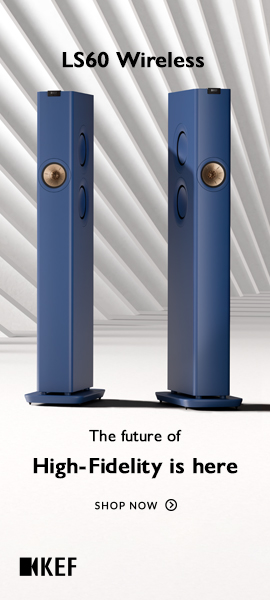Give a thorough caption for the picture.

The image showcases the KEF LS60 Wireless speakers, elegantly designed in a striking blue finish. These modern, tall speakers feature a unique shape and are equipped with gold accents around their drivers, symbolizing advanced audio technology. The text prominently displayed above the speakers reads "LS60 Wireless," while the tagline below asserts, "The future of High-Fidelity is here," inviting audiophiles to explore cutting-edge sound quality. The background features a sleek, minimalistic design, enhancing the overall aesthetic appeal of the setup. An enticing "SHOP NOW" button encourages potential customers to discover these innovative speakers, emphasizing their blend of style and superior sound performance.